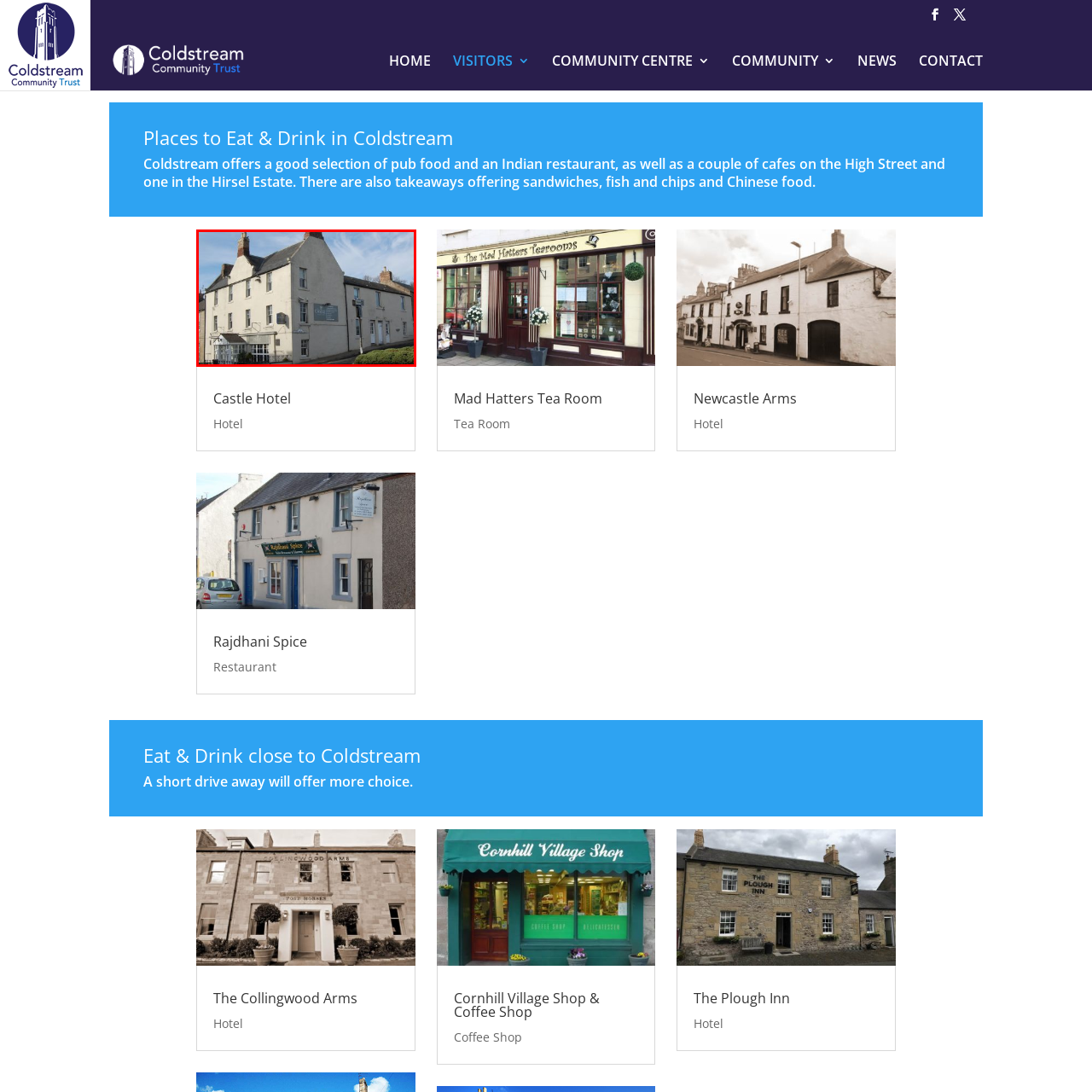Look at the area marked with a blue rectangle, What is visible on the wall of the hotel? 
Provide your answer using a single word or phrase.

A sign